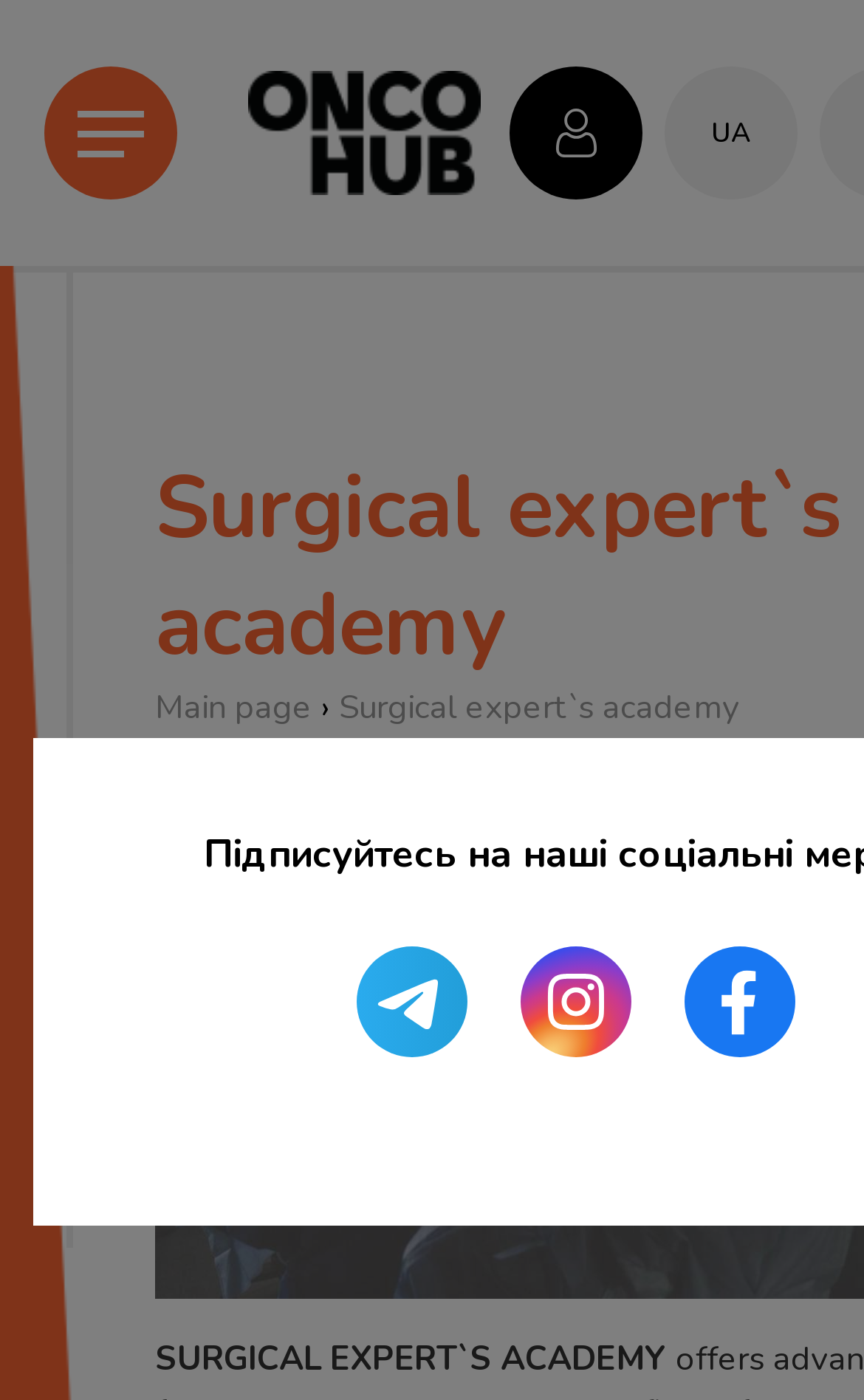Given the webpage screenshot and the description, determine the bounding box coordinates (top-left x, top-left y, bottom-right x, bottom-right y) that define the location of the UI element matching this description: ua

[0.769, 0.047, 0.923, 0.142]